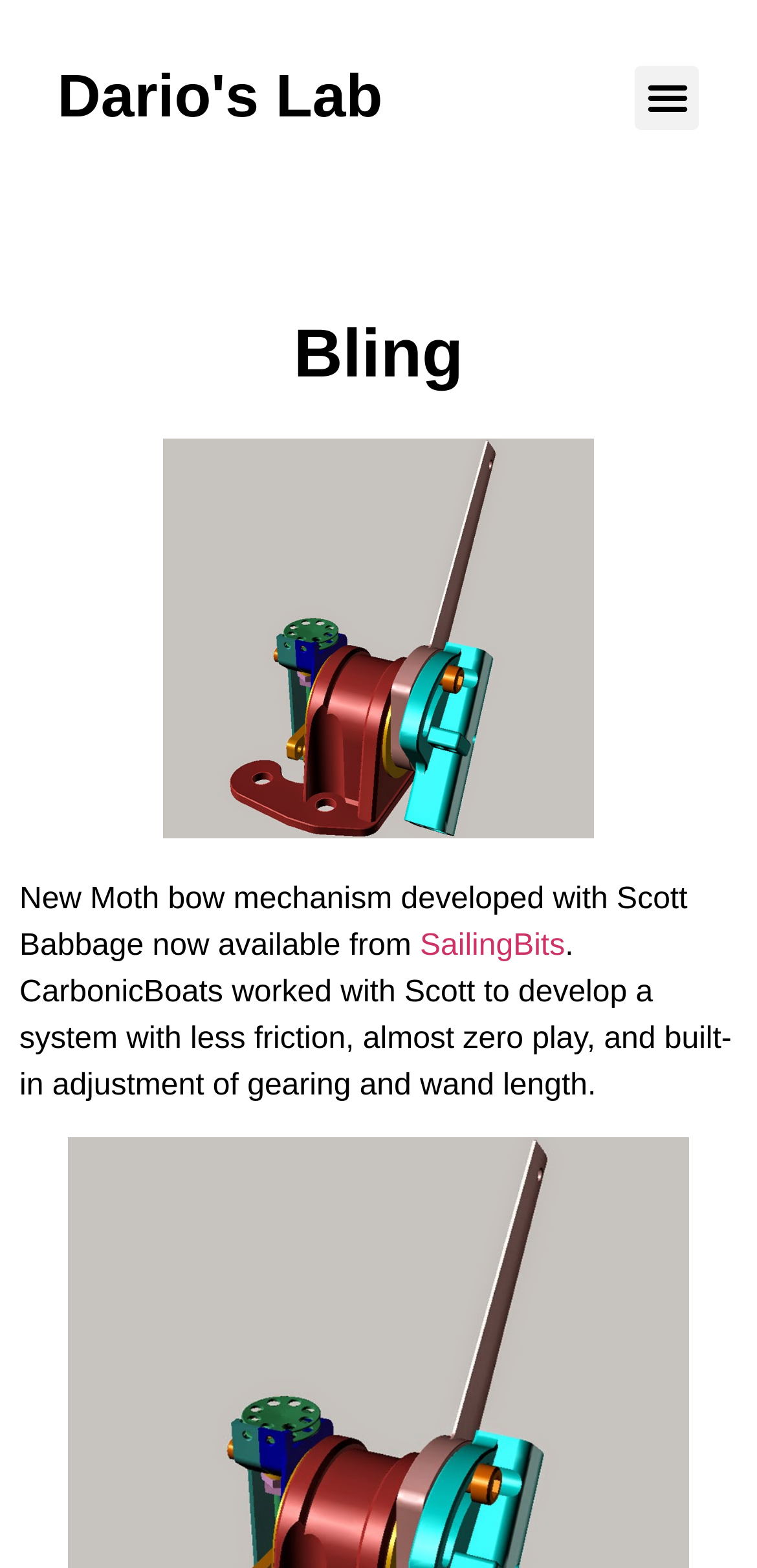Describe every aspect of the webpage comprehensively.

The webpage is titled "Bling – Dariovalenza" and appears to be a personal or professional website. At the top-left corner, there is a heading "Dario's Lab" which is also a clickable link. To the right of this heading, there is a button labeled "Menu Toggle" that is currently not expanded.

Below the top section, there is a larger heading "Bling" that spans almost the entire width of the page. Underneath this heading, there is a block of text that announces the development of a new moth bow mechanism in collaboration with Scott Babbage, which is now available from SailingBits, a link to which is provided. The text also describes the features of this system, including low friction, zero play, and adjustable gearing and wand length.